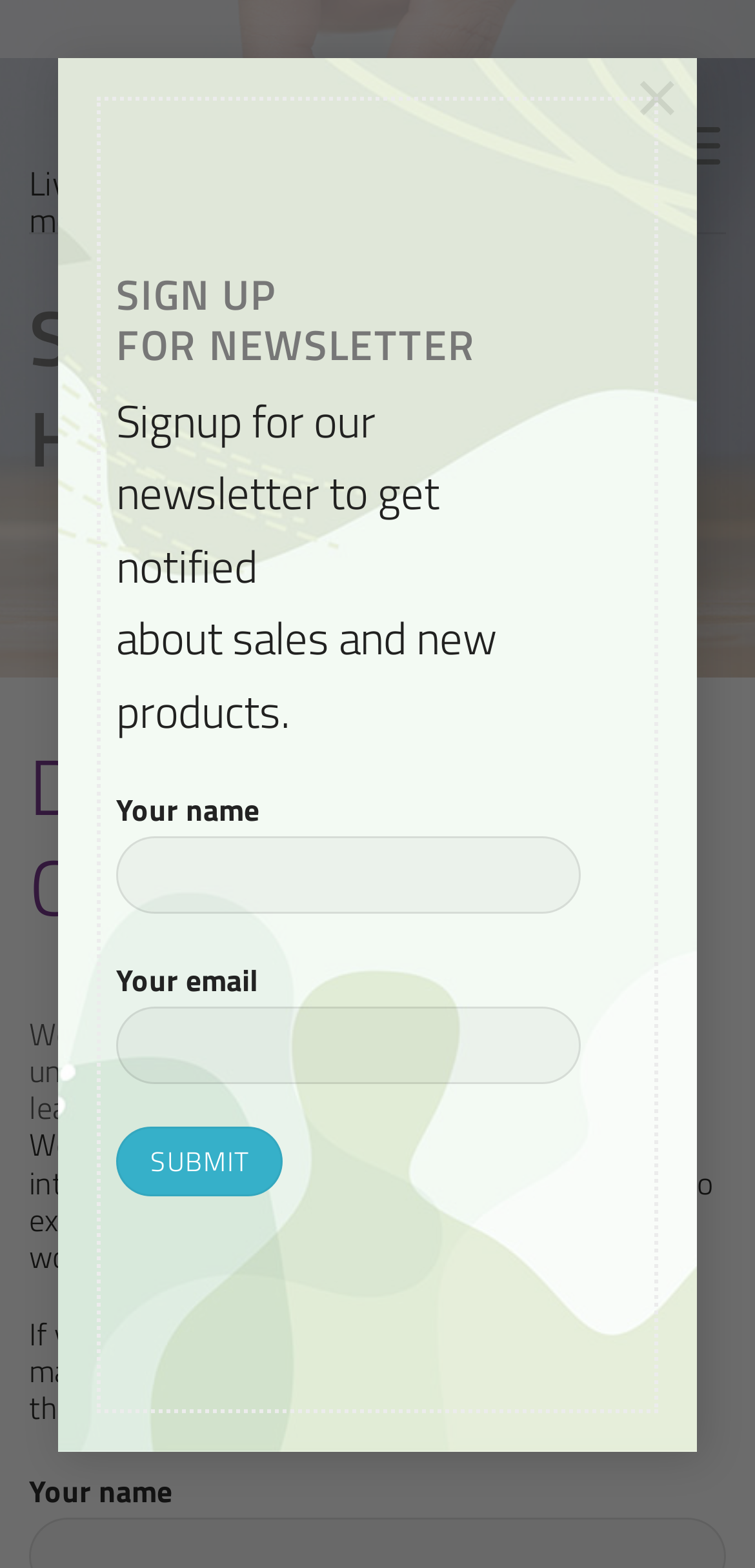Locate and generate the text content of the webpage's heading.

Support for Health